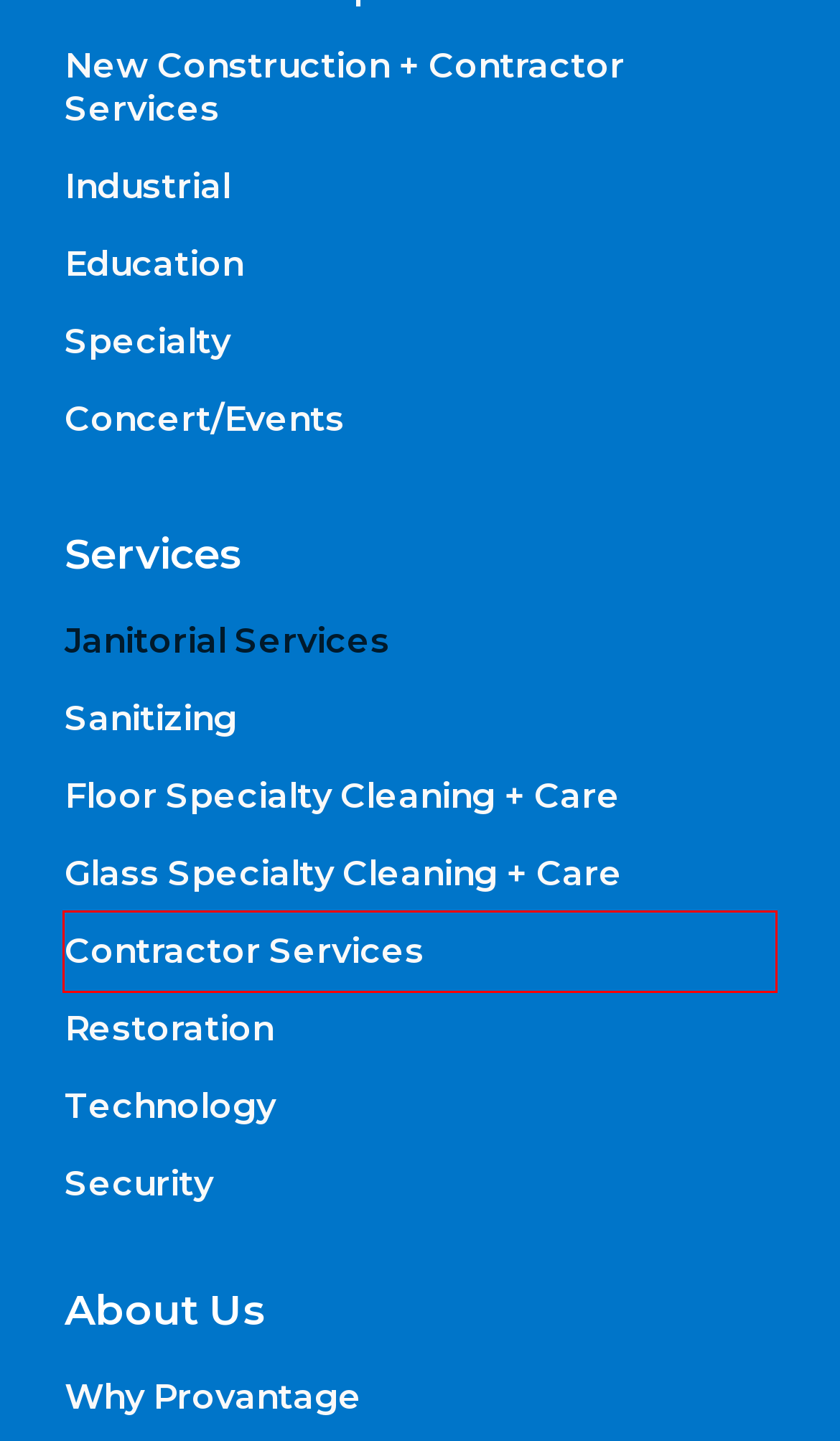Given a screenshot of a webpage with a red bounding box highlighting a UI element, determine which webpage description best matches the new webpage that appears after clicking the highlighted element. Here are the candidates:
A. Contractor Services - Provantage
B. Security - Provantage
C. Education - Provantage
D. About Us - Provantage
E. Specialty - Provantage
F. Concert/Events - Provantage
G. Glass Specialty Cleaning + Care - Provantage
H. Floor Specialty Cleaning + Care - Provantage

A